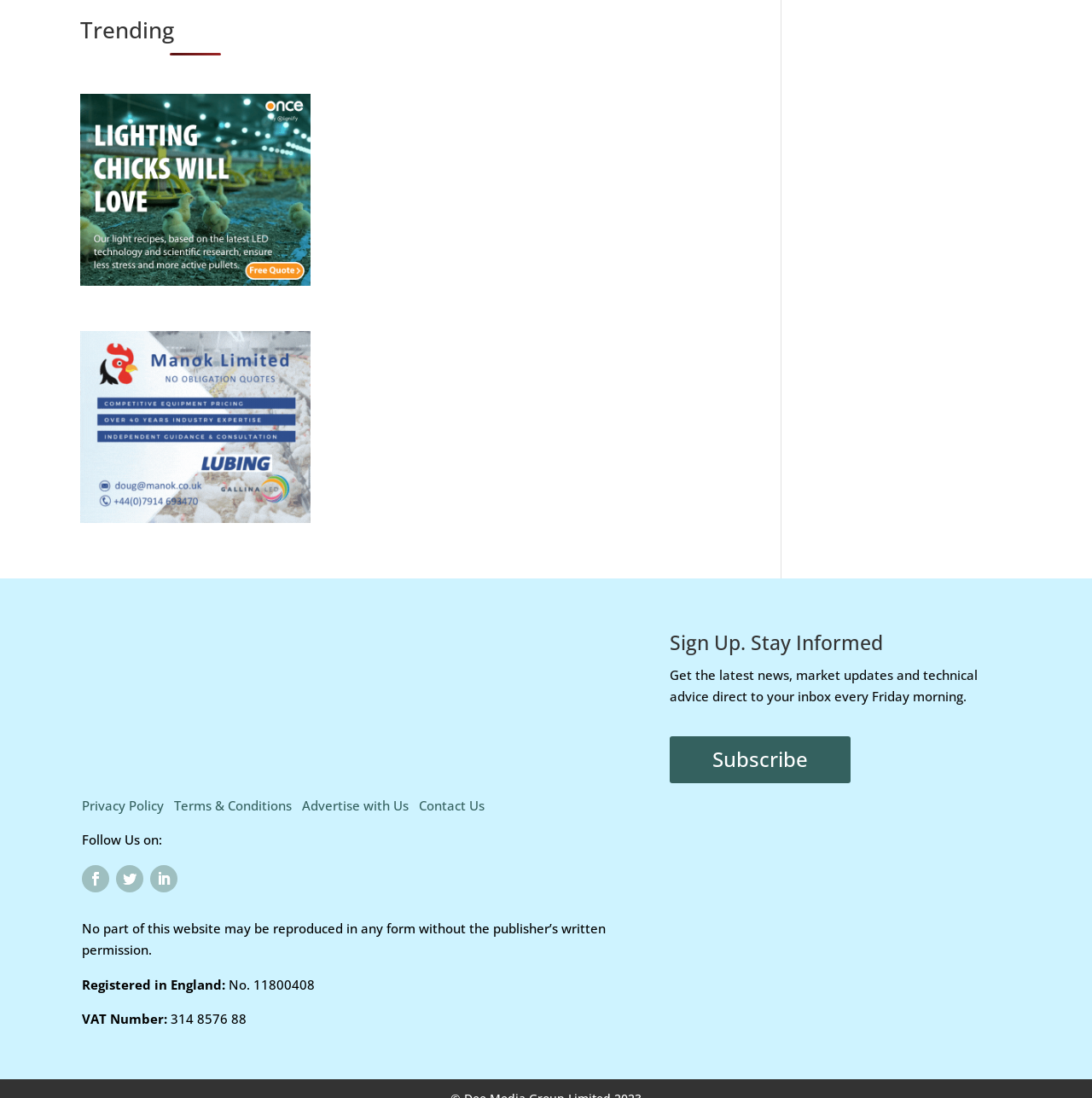What is the purpose of the 'Sign Up' section?
Based on the visual content, answer with a single word or a brief phrase.

Get latest news and updates